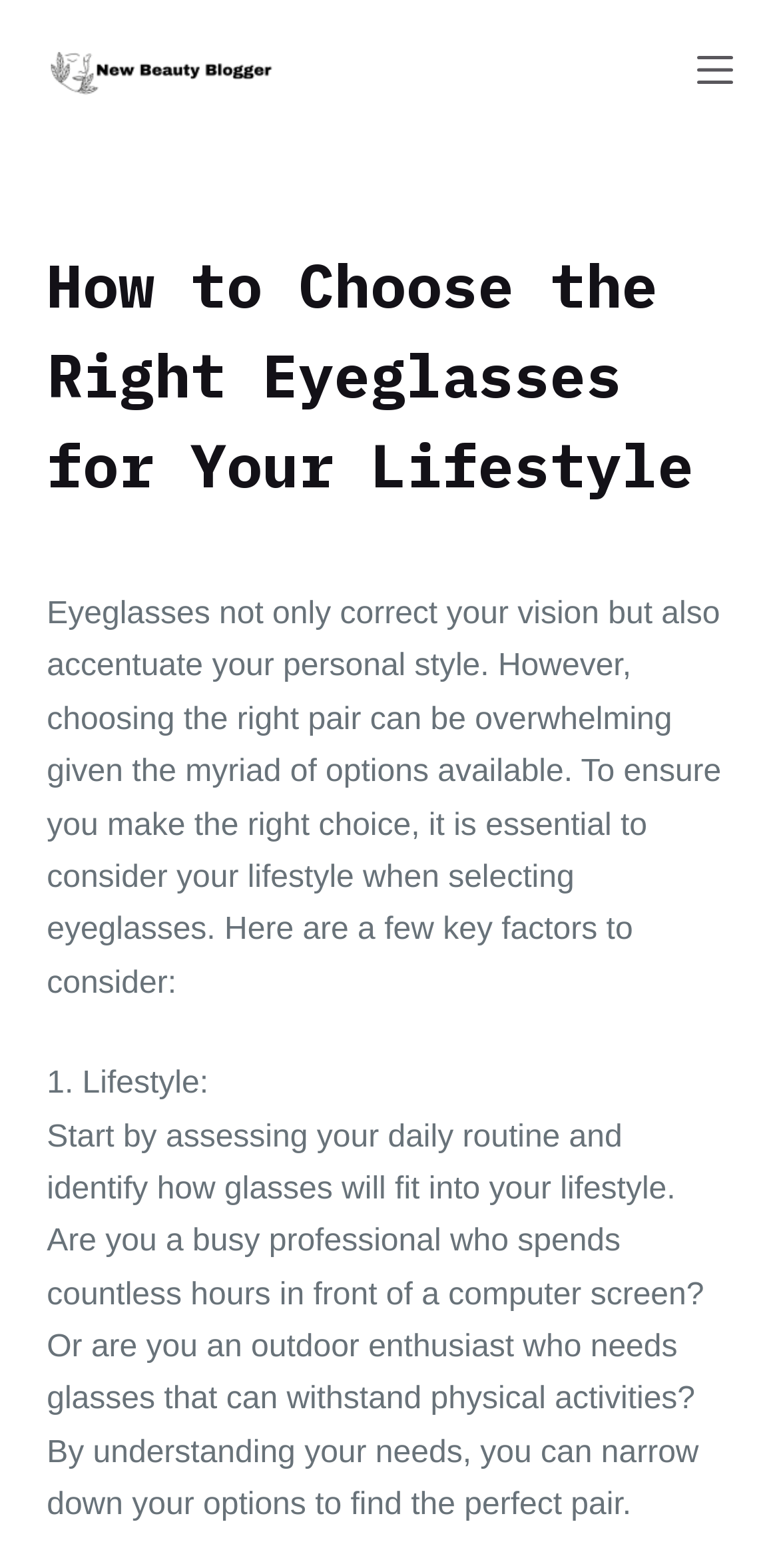How can you narrow down your options for eyeglasses?
Using the image as a reference, answer with just one word or a short phrase.

By understanding your needs